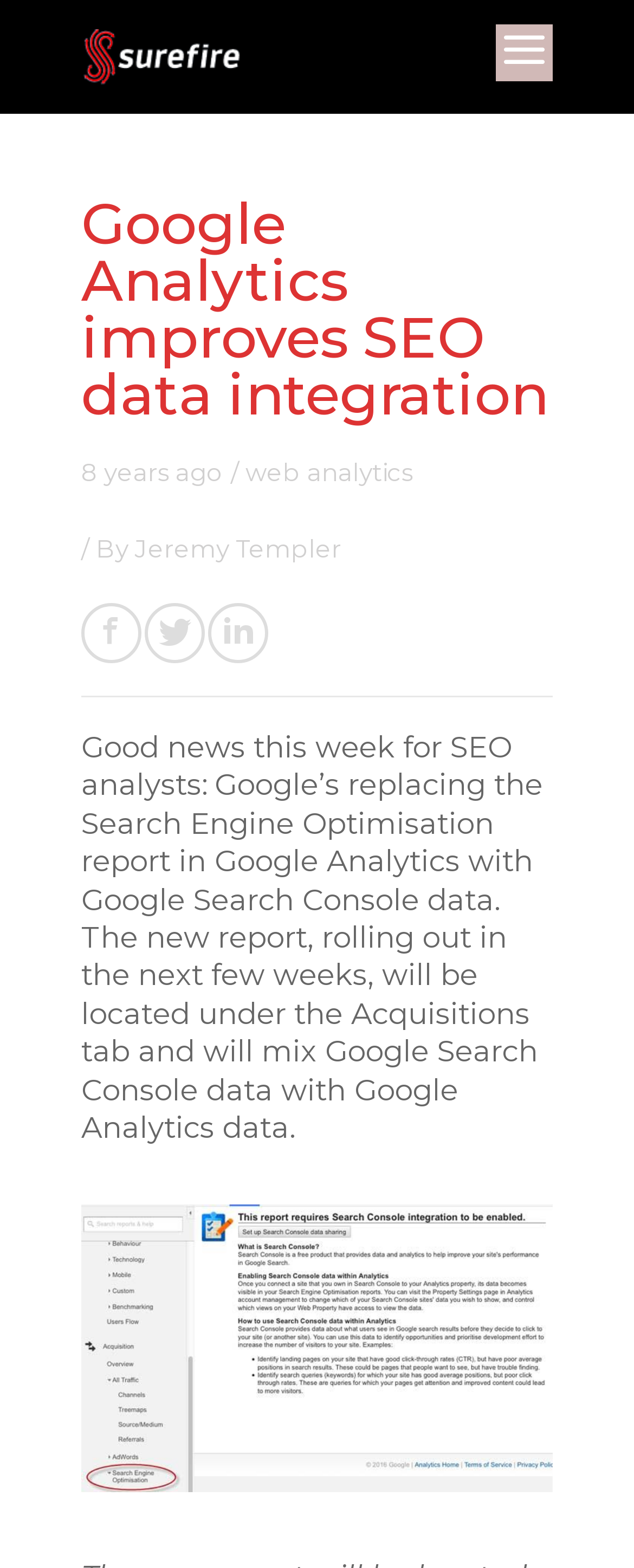How long ago was the article written?
From the details in the image, answer the question comprehensively.

The text '8 years ago' is located above the main content of the article, which indicates when the article was written.